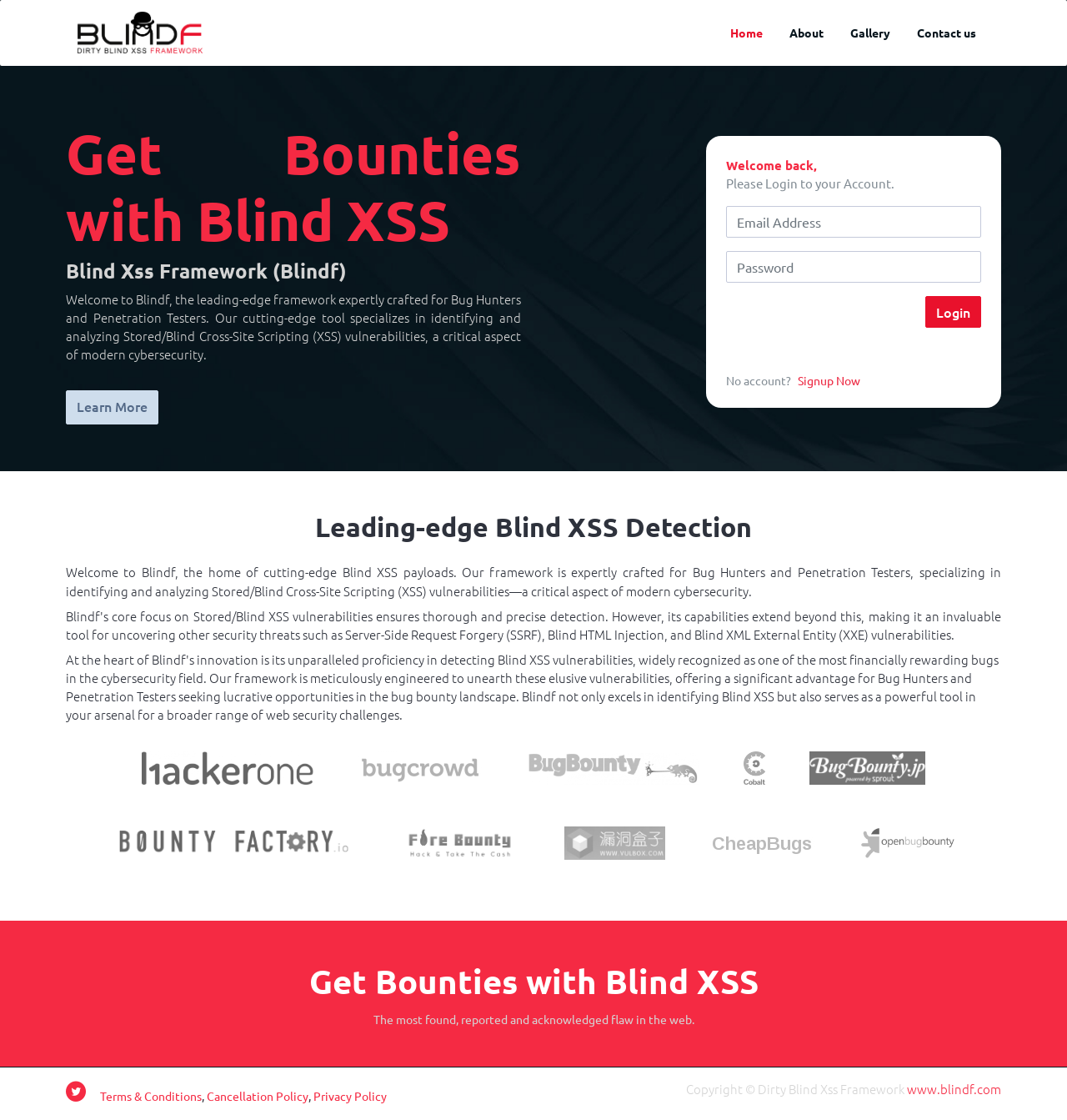Generate the title text from the webpage.

Get Bounties with Blind XSS